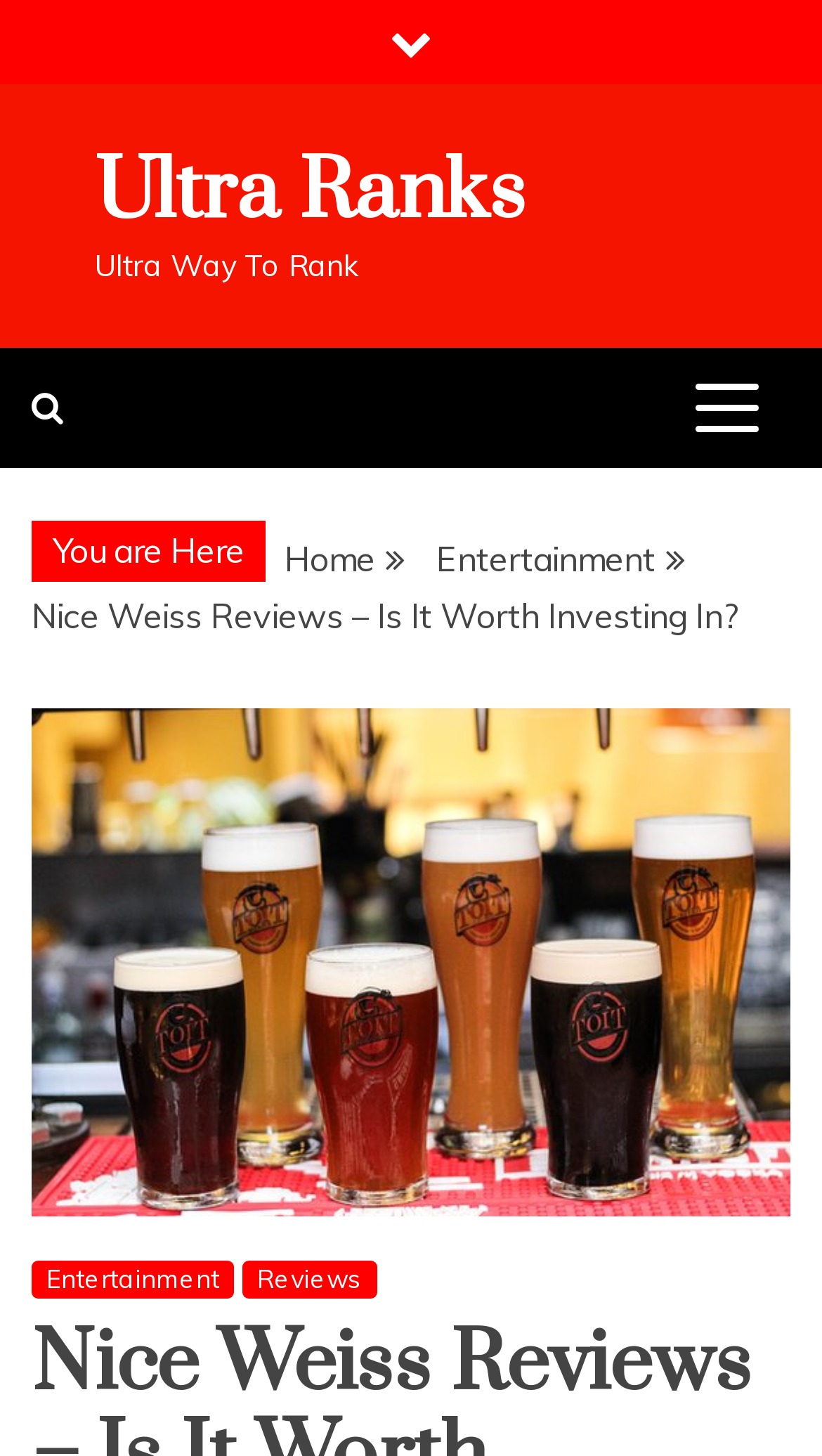Carefully examine the image and provide an in-depth answer to the question: What is the name of the related ranking system?

I found a link with the label 'Ultra Ranks' and a nearby StaticText element with the label 'Ultra Way To Rank', which suggests that Ultra Ranks is a related ranking system.